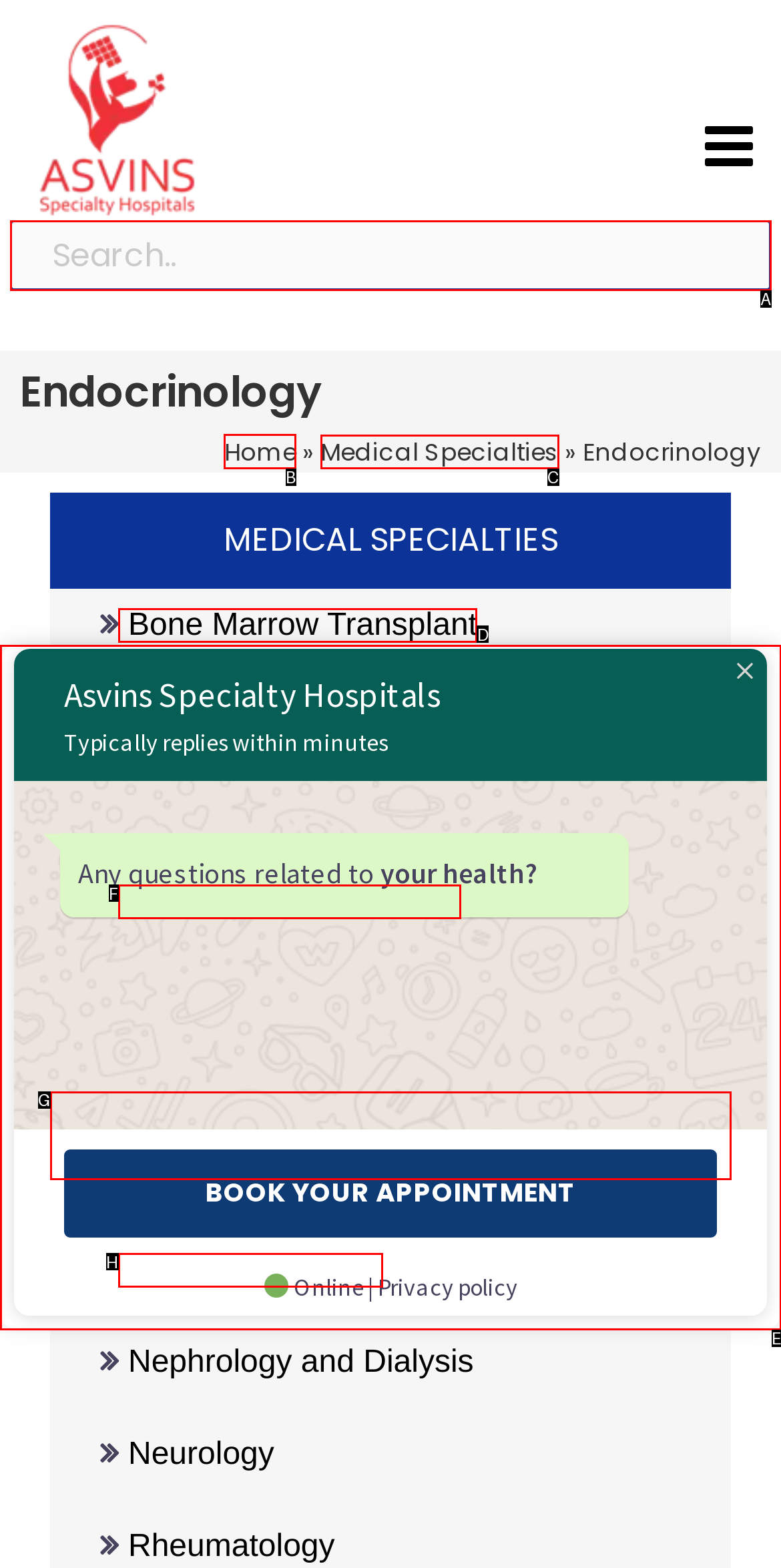Select the right option to accomplish this task: Go to Home page. Reply with the letter corresponding to the correct UI element.

B